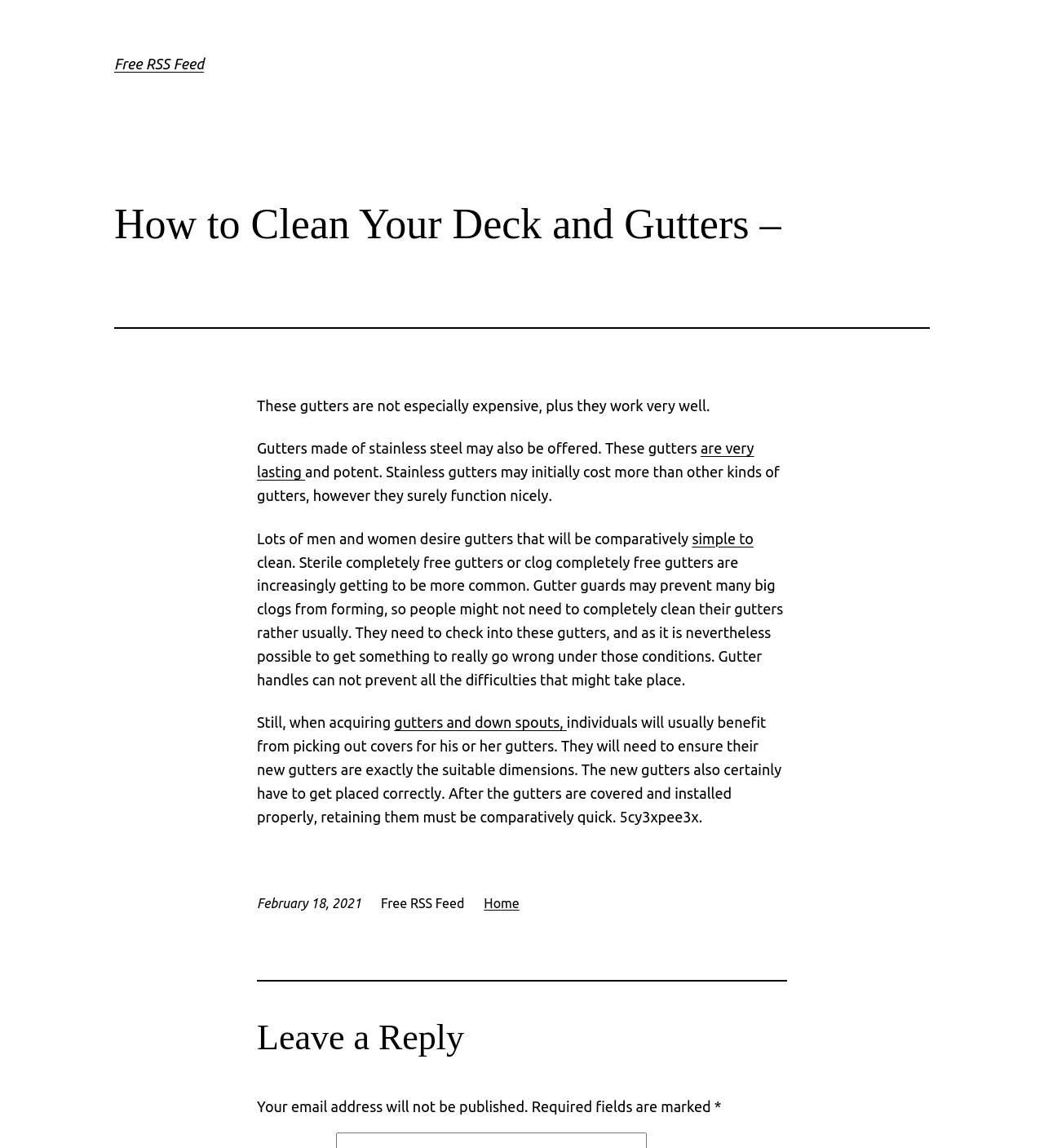Determine which piece of text is the heading of the webpage and provide it.

Free RSS Feed